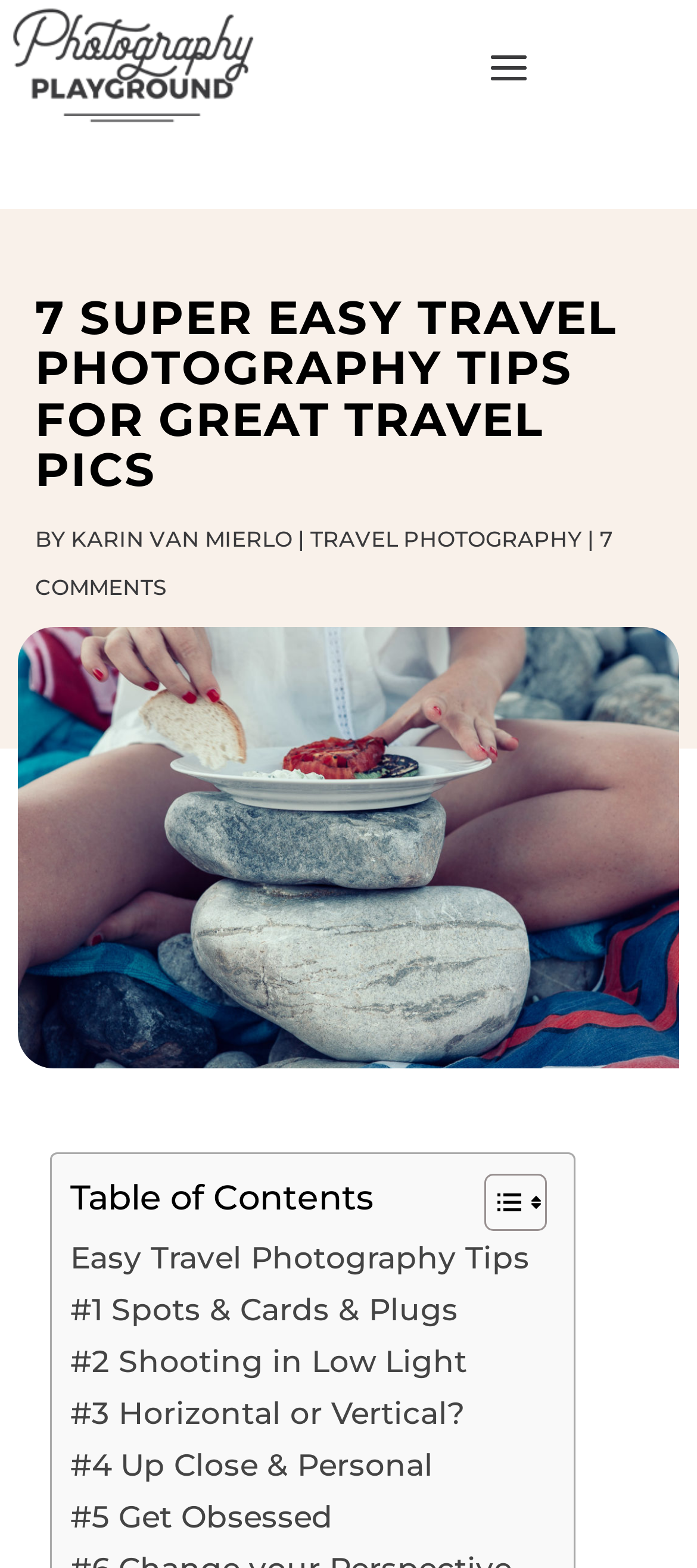Please specify the bounding box coordinates of the clickable section necessary to execute the following command: "View the easy travel photography tips".

[0.101, 0.787, 0.773, 0.82]